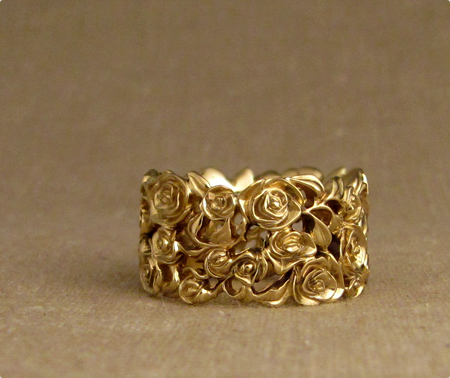Give an in-depth summary of the scene depicted in the image.

This stunning piece of jewelry is an 18K wide rose bramble band, intricately designed to showcase a delightful cluster of rose motifs, leaflets, and thorny vines. Measuring 12mm in width, it has a substantial and weighty feel, reflecting craftsmanship and attention to detail. The rich yellow gold finish accents the floral design, creating a visually striking and elegant statement piece. This band embodies a harmonious blend of nature-inspired artistry and luxurious material, making it an exceptional addition to any jewelry collection.